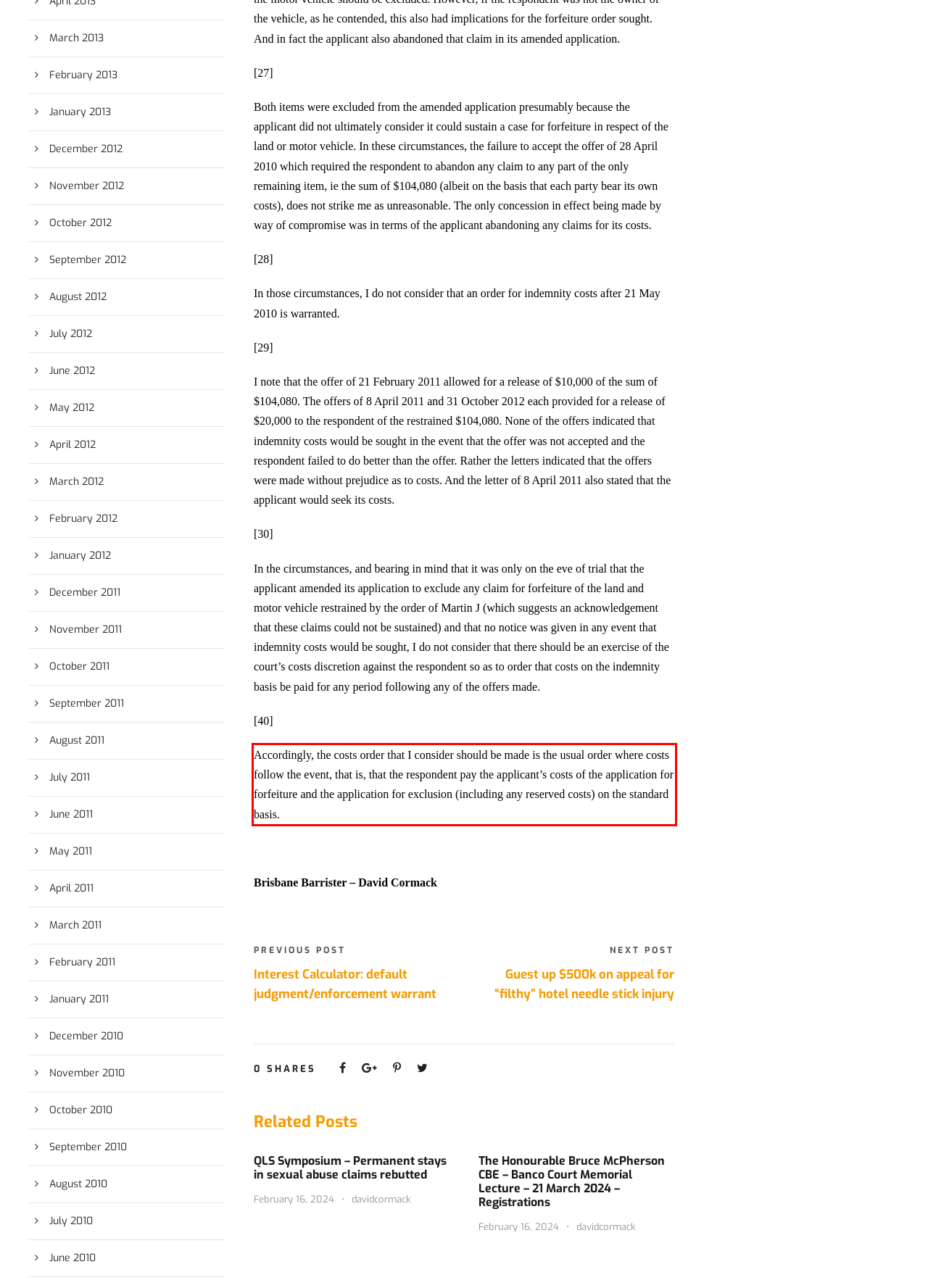Please analyze the provided webpage screenshot and perform OCR to extract the text content from the red rectangle bounding box.

Accordingly, the costs order that I consider should be made is the usual order where costs follow the event, that is, that the respondent pay the applicant’s costs of the application for forfeiture and the application for exclusion (including any reserved costs) on the standard basis.